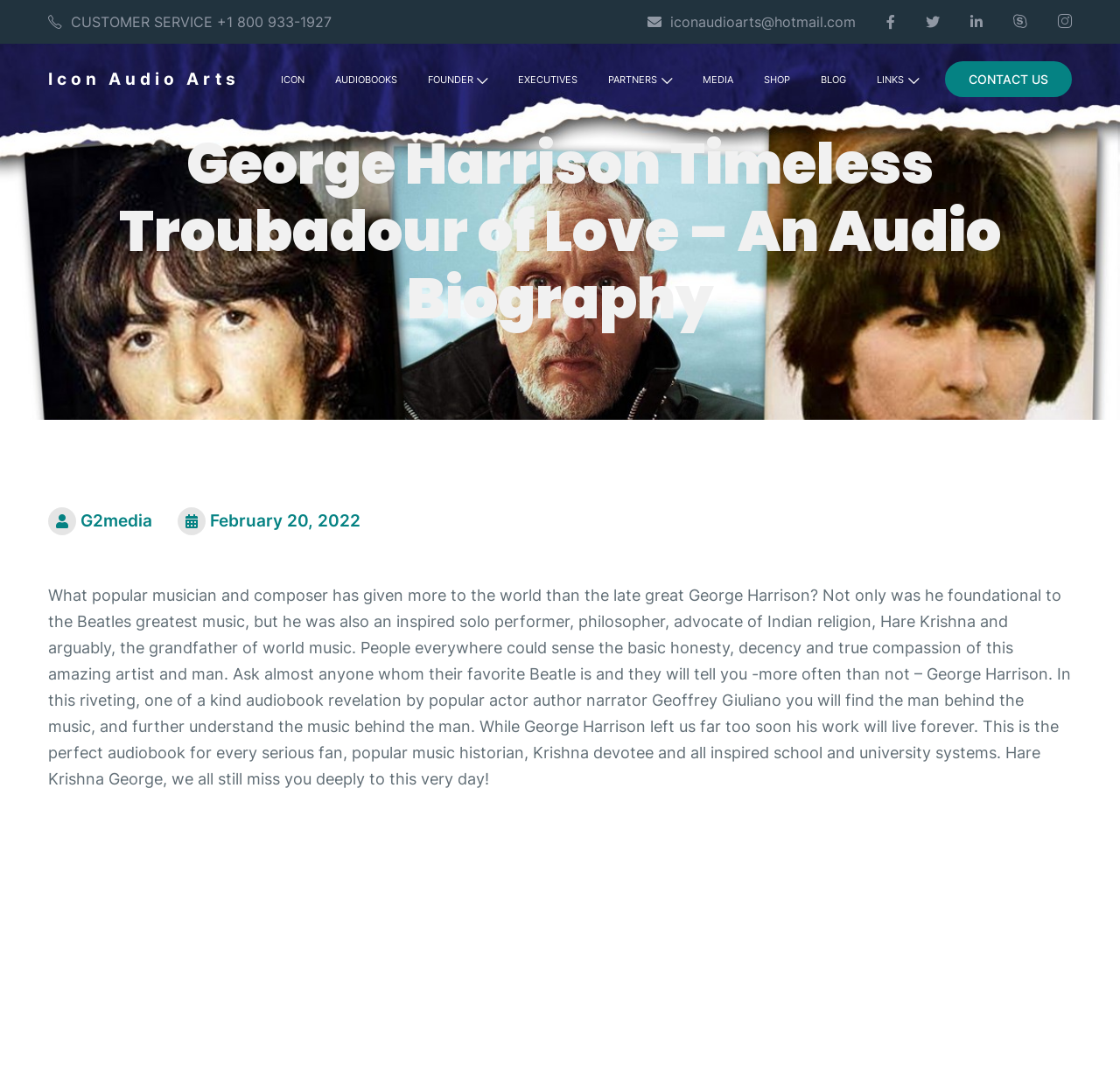Please give a succinct answer to the question in one word or phrase:
How many social media icons are there?

6